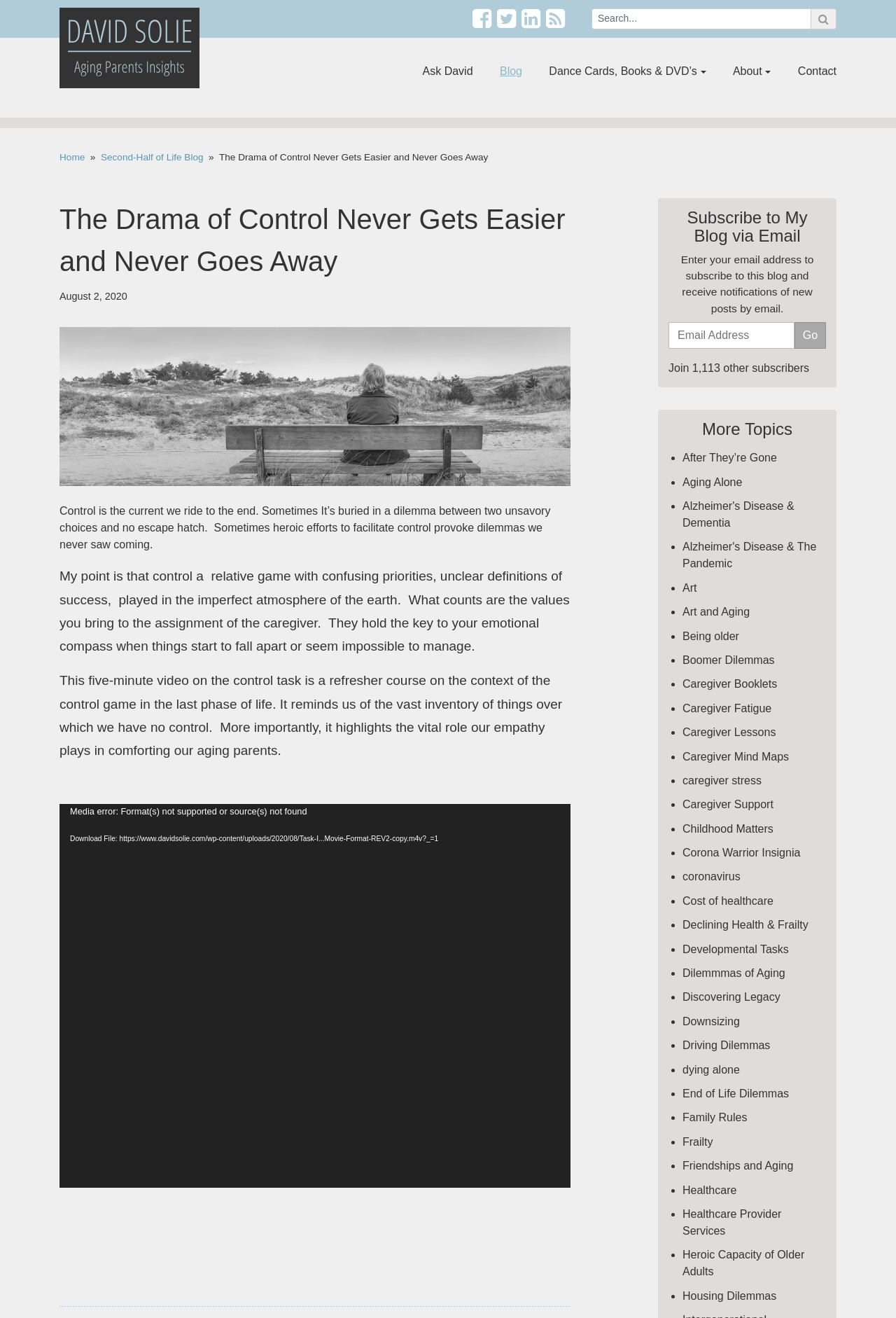What is the author of the blog?
Could you please answer the question thoroughly and with as much detail as possible?

I found the author's name by looking at the link element with the text 'David Solie: Aging Parents Insights' which is located at the top of the webpage.